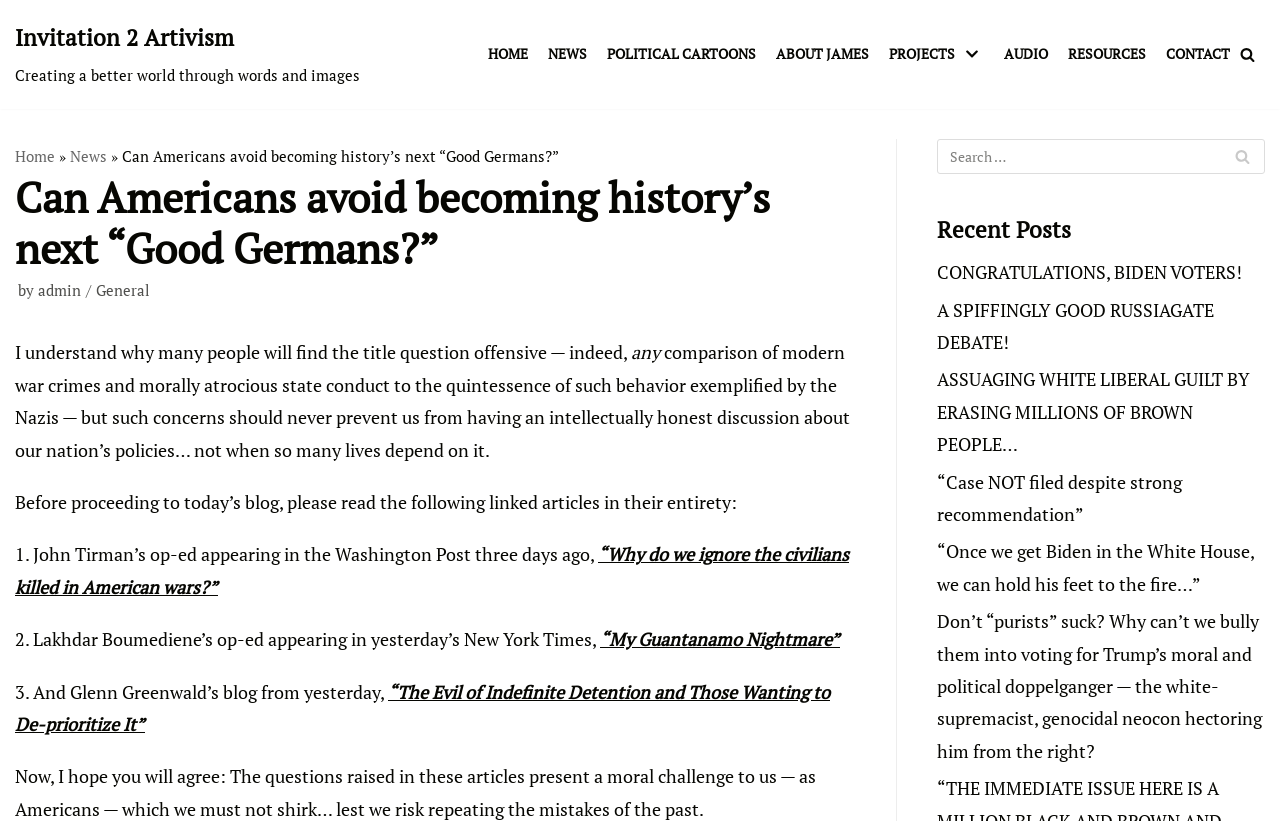Locate the bounding box coordinates of the area where you should click to accomplish the instruction: "Read the 'NEWS' section".

[0.428, 0.051, 0.459, 0.082]